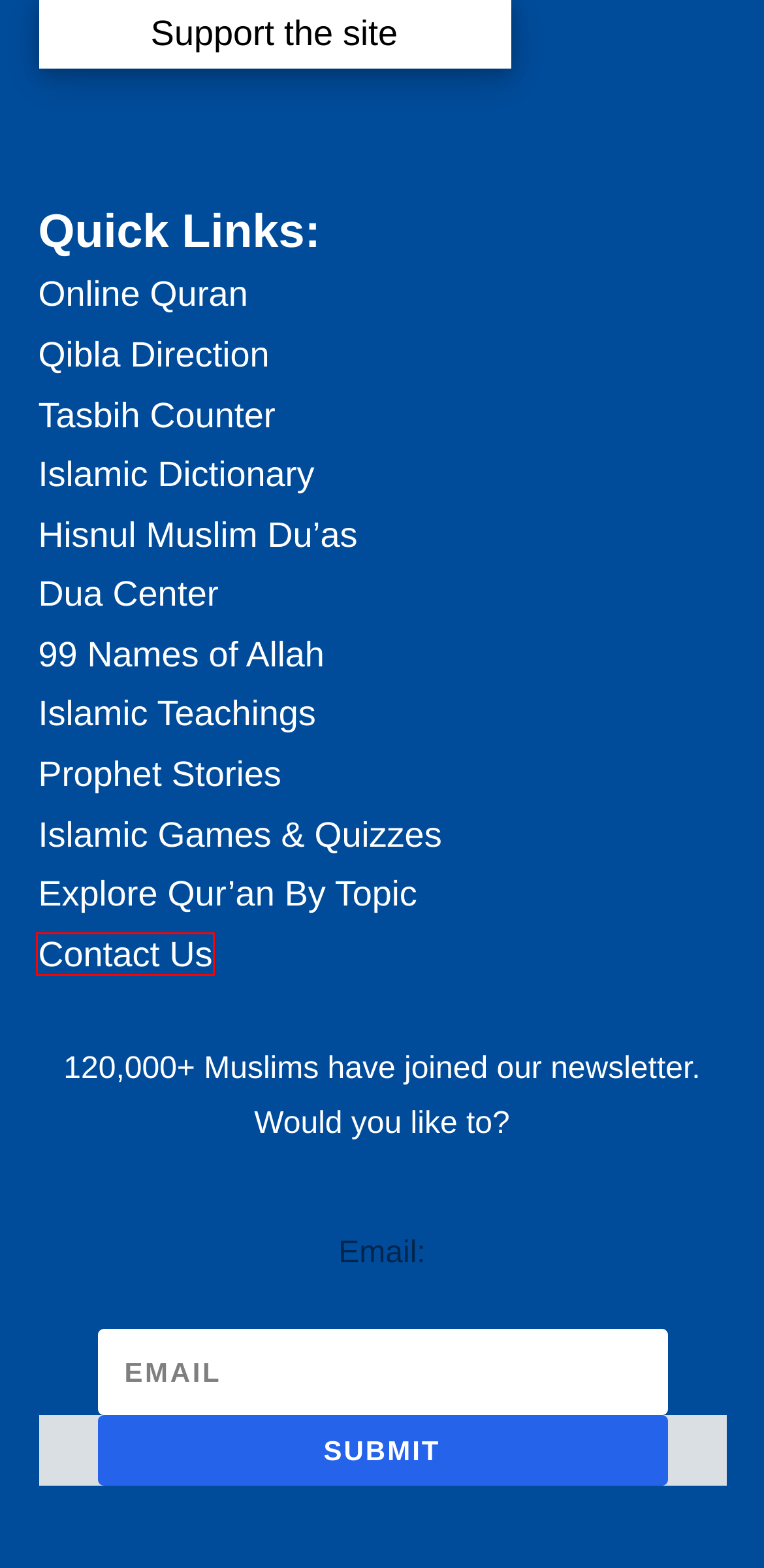Check out the screenshot of a webpage with a red rectangle bounding box. Select the best fitting webpage description that aligns with the new webpage after clicking the element inside the bounding box. Here are the candidates:
A. Dua On Hearing Adhan (3 du'as) - My Islam
B. Qur'an Verses by Topics (168 Subjects) - My Islam
C. Contact Us - My Islam
D. Dua for New Born Baby (and it's reply) - My Islam
E. Dua for Visiting the Grave (1 du'a) - My Islam
F. Islamic Quizzes & Games - My Islam
G. Dua When Sick Has Renounced Life (3 du'as) - My Islam
H. Du'a for Pain and Good Health - My Islam

C